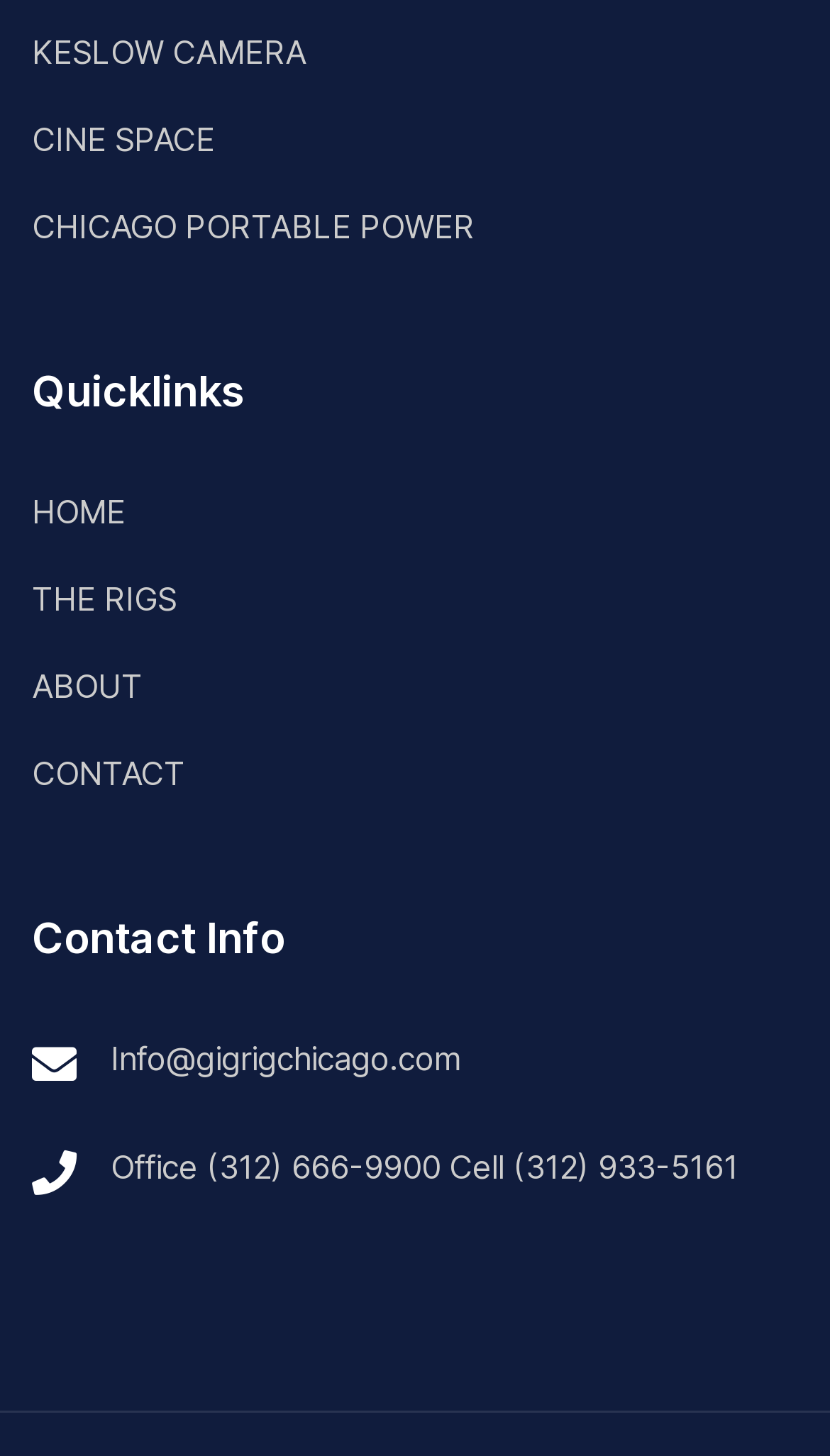Can you specify the bounding box coordinates for the region that should be clicked to fulfill this instruction: "go to HOME".

[0.038, 0.338, 0.151, 0.365]